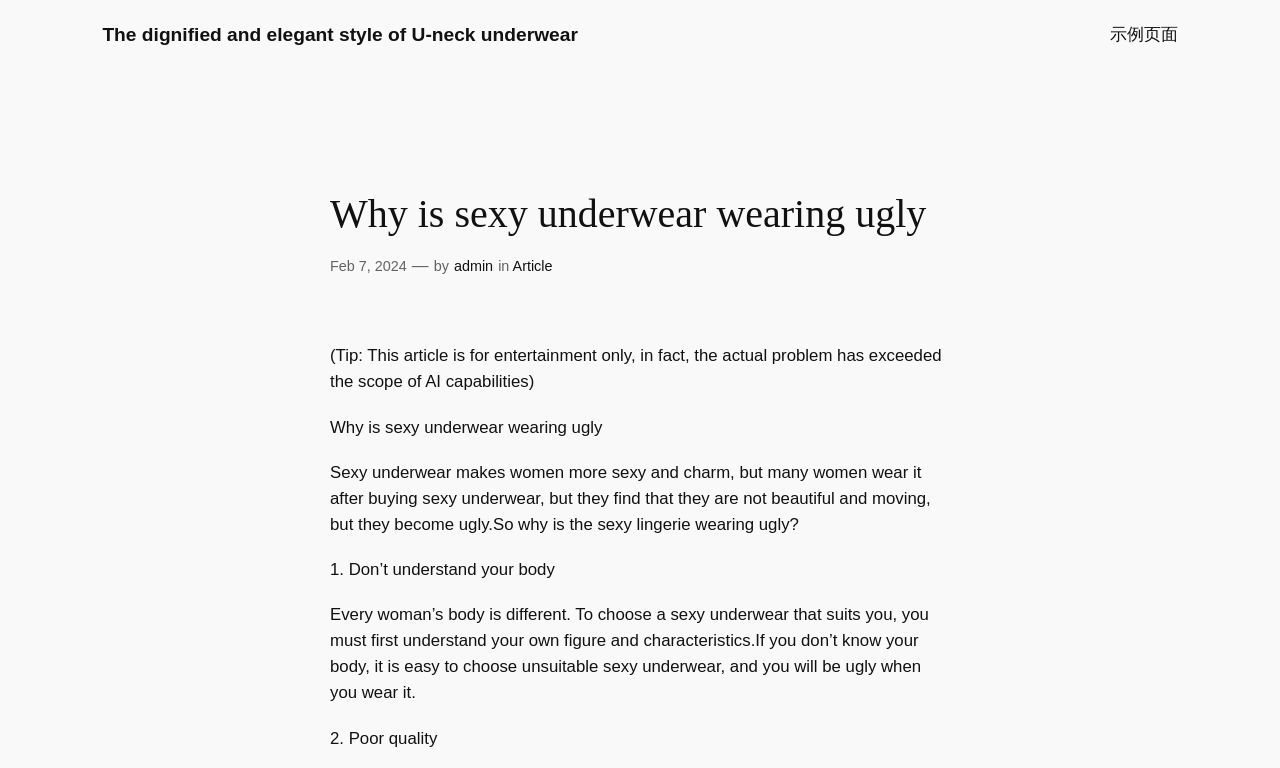Please answer the following question using a single word or phrase: 
What is the first reason why sexy underwear becomes ugly?

Don’t understand your body